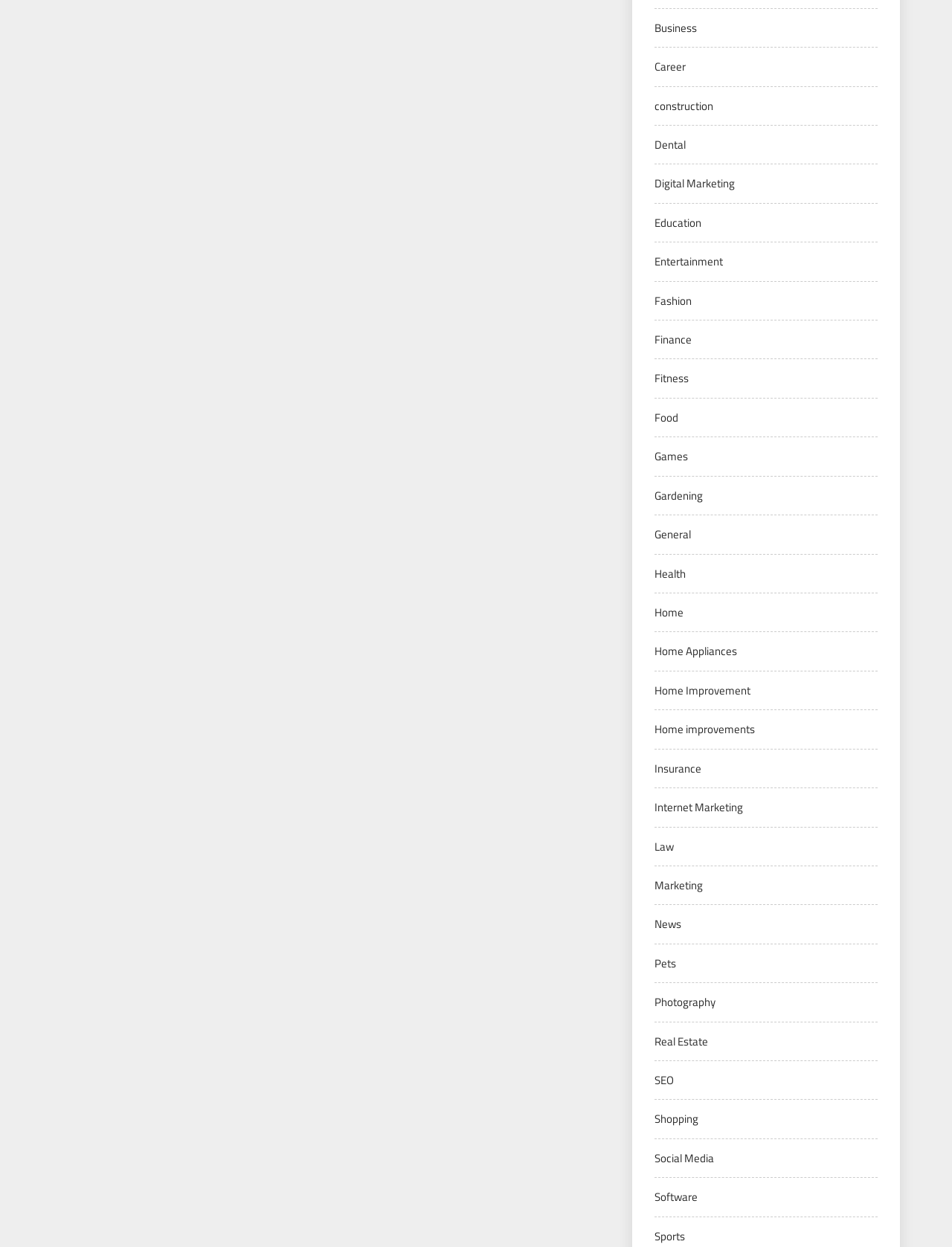Given the description Law, predict the bounding box coordinates of the UI element. Ensure the coordinates are in the format (top-left x, top-left y, bottom-right x, bottom-right y) and all values are between 0 and 1.

[0.688, 0.672, 0.708, 0.685]